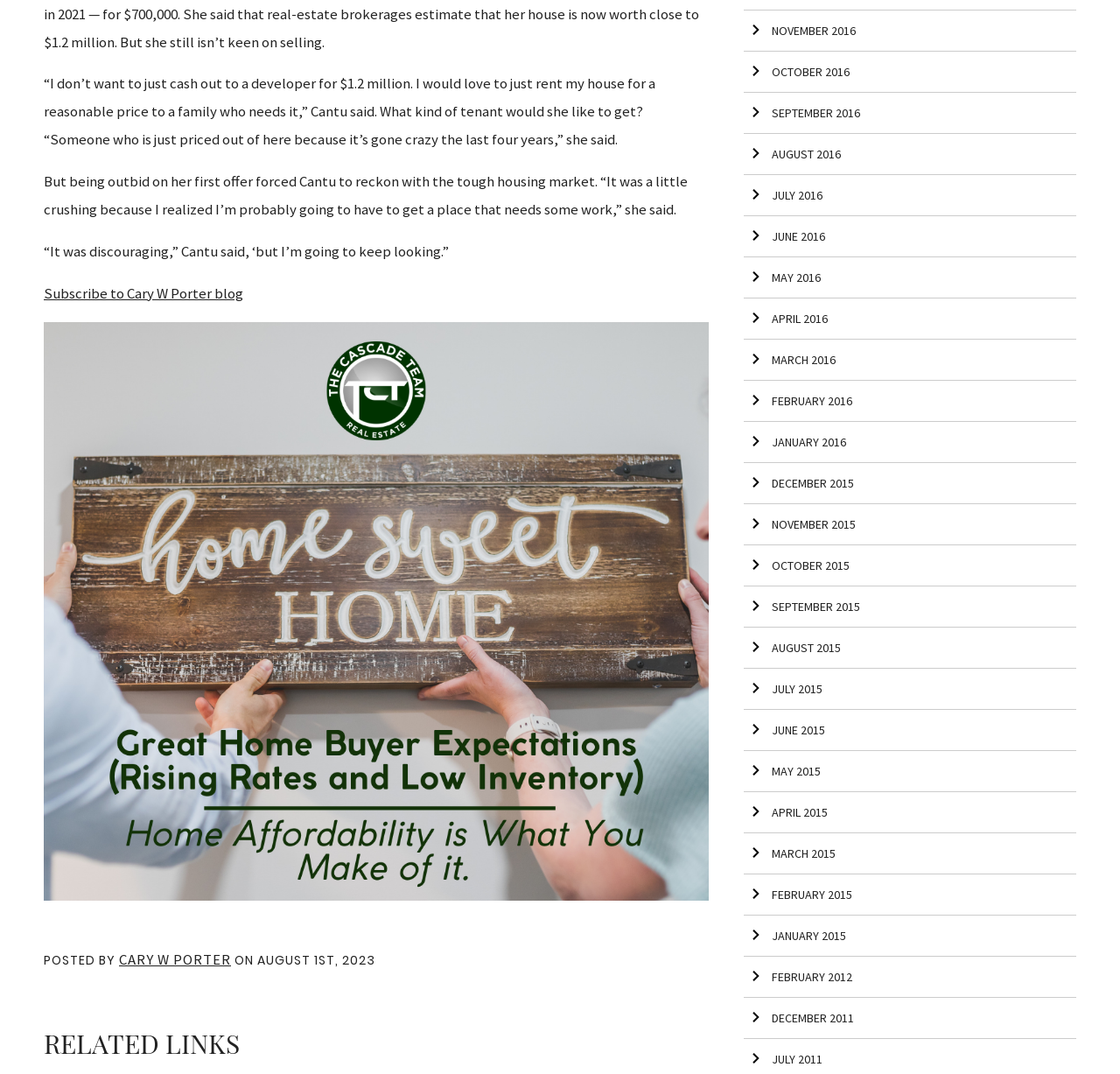Locate the UI element that matches the description Arrow right December 2015 in the webpage screenshot. Return the bounding box coordinates in the format (top-left x, top-left y, bottom-right x, bottom-right y), with values ranging from 0 to 1.

[0.664, 0.431, 0.961, 0.47]